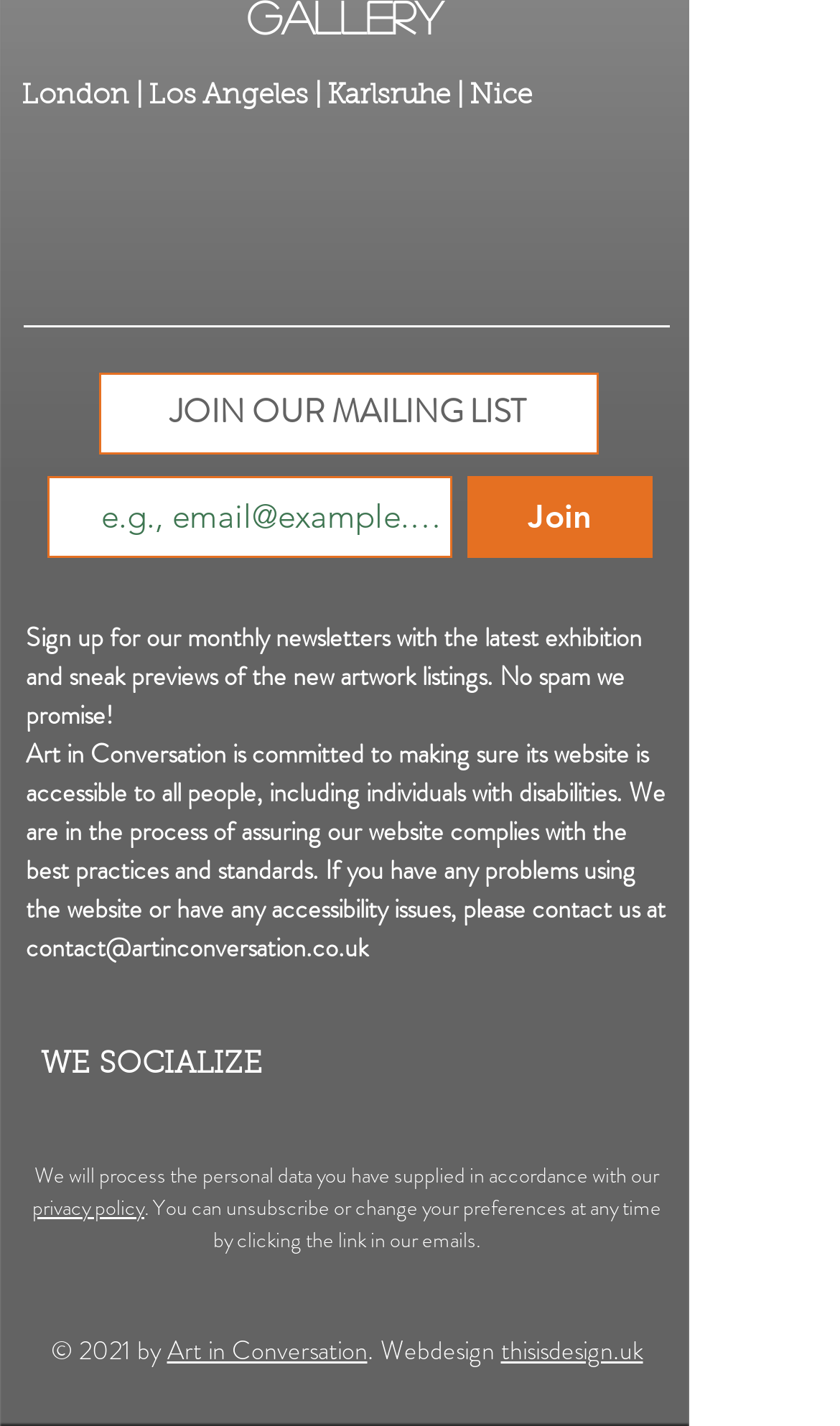Point out the bounding box coordinates of the section to click in order to follow this instruction: "Visit Facebook page".

[0.479, 0.722, 0.551, 0.764]